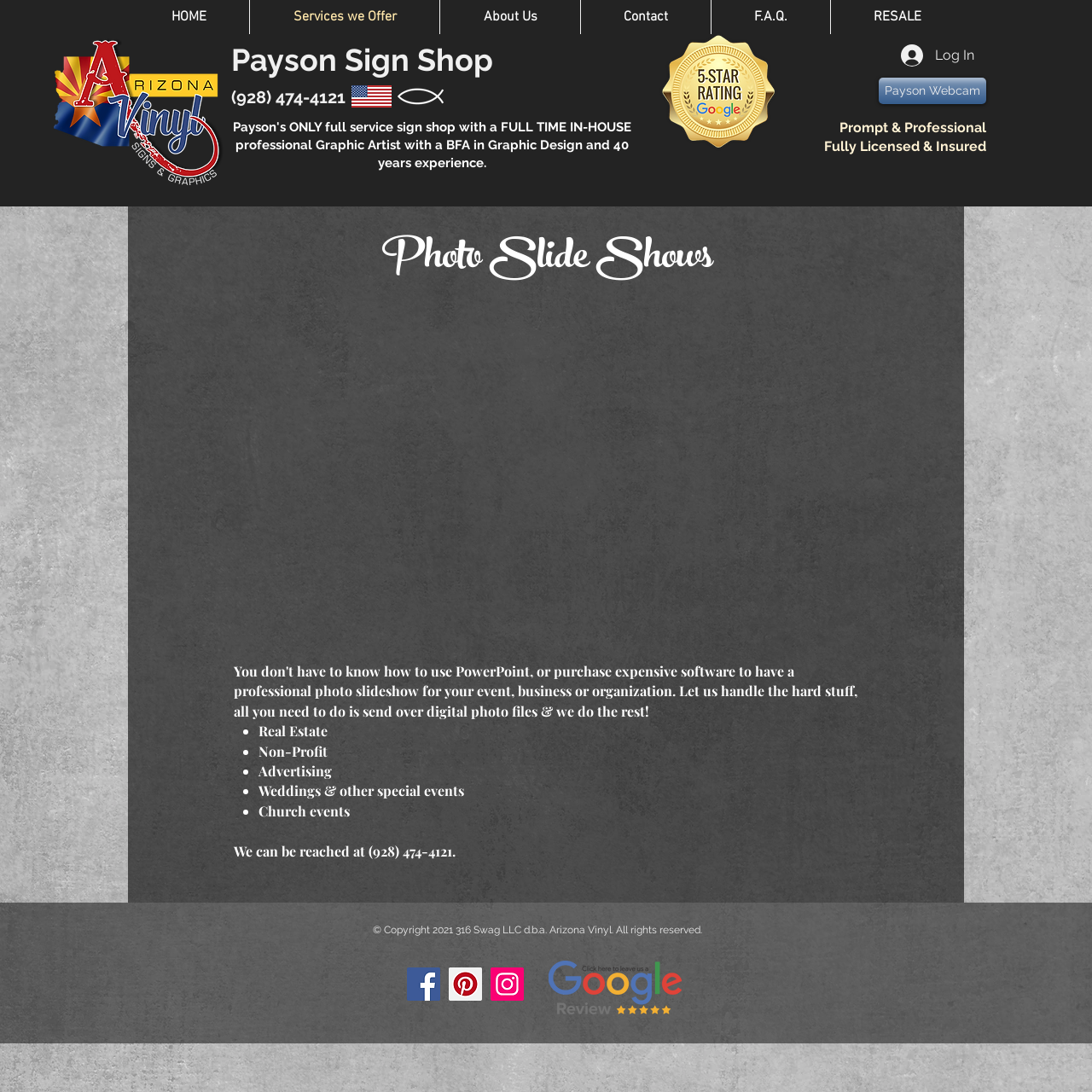What is the name of the sign shop?
Examine the image and provide an in-depth answer to the question.

I found a heading element on the webpage with the text 'Payson Sign Shop'. This heading is likely the name of the sign shop, which is a important piece of information about the business.